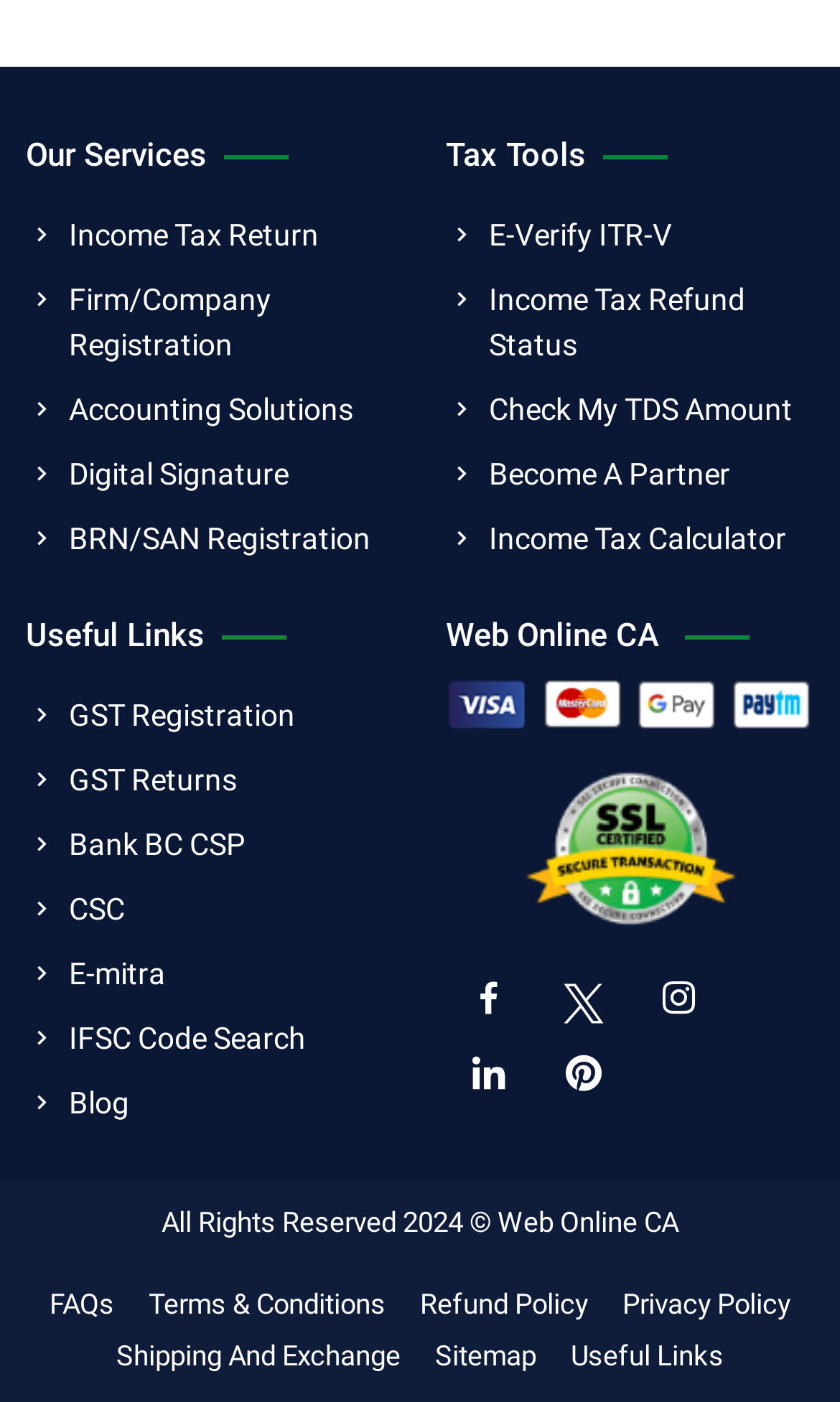Determine the bounding box coordinates of the section to be clicked to follow the instruction: "Read the FAQs". The coordinates should be given as four float numbers between 0 and 1, formatted as [left, top, right, bottom].

[0.038, 0.919, 0.156, 0.942]